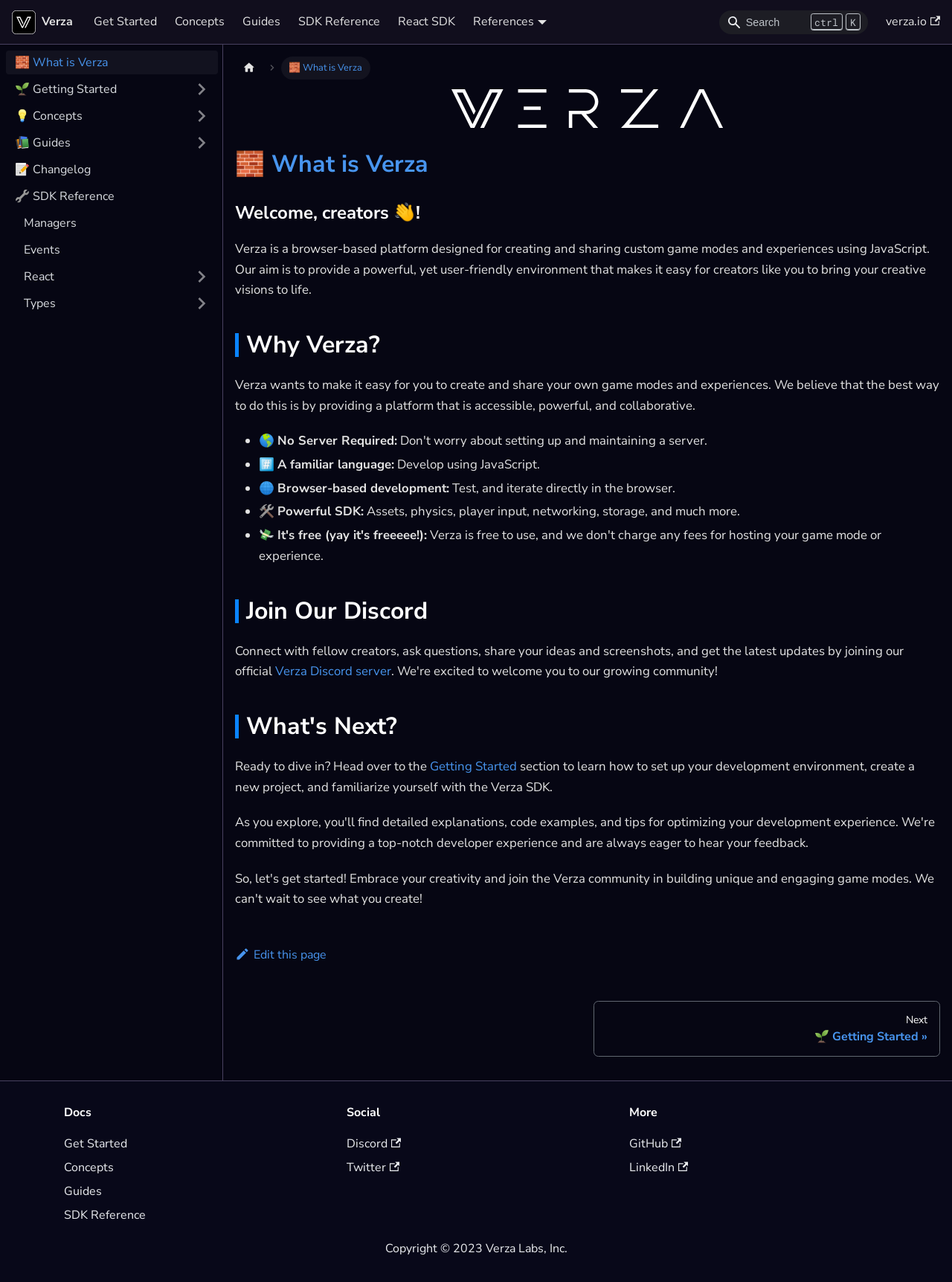Explain the webpage's layout and main content in detail.

This webpage is the documentation page for Verza, a browser-based platform for creating and sharing custom game modes and experiences using JavaScript. At the top, there is a navigation bar with links to "Get Started", "Concepts", "Guides", "SDK Reference", and "React SDK". On the top right, there is a search bar and a button labeled "References" with a dropdown menu.

To the left of the main content area, there is a sidebar with links to various sections of the documentation, including "What is Verza", "Getting Started", "Concepts", "Guides", "SDK Reference", and "Changelog". The sidebar also has collapsible categories for "Getting Started", "Concepts", "Guides", and "React".

The main content area has a heading that reads "What is Verza" and a subheading that welcomes creators. Below this, there is a brief introduction to Verza, explaining that it is a platform designed for creating and sharing custom game modes and experiences using JavaScript.

The page then lists the benefits of using Verza, including that it does not require a server, uses a familiar language (JavaScript), allows for browser-based development, and has a powerful SDK. Each of these benefits is accompanied by a brief description and an icon.

Further down the page, there is a section that invites users to join the Verza Discord server, with a link to do so. Below this, there is a section that asks "What's Next?" and provides a link to a "Getting Started" page.

At the bottom of the page, there is a footer with links to edit the page and a navigation bar with links to the next page in the documentation. There are also links to "Get Started", "Concepts", "Guides", and "SDK Reference" at the bottom of the page.